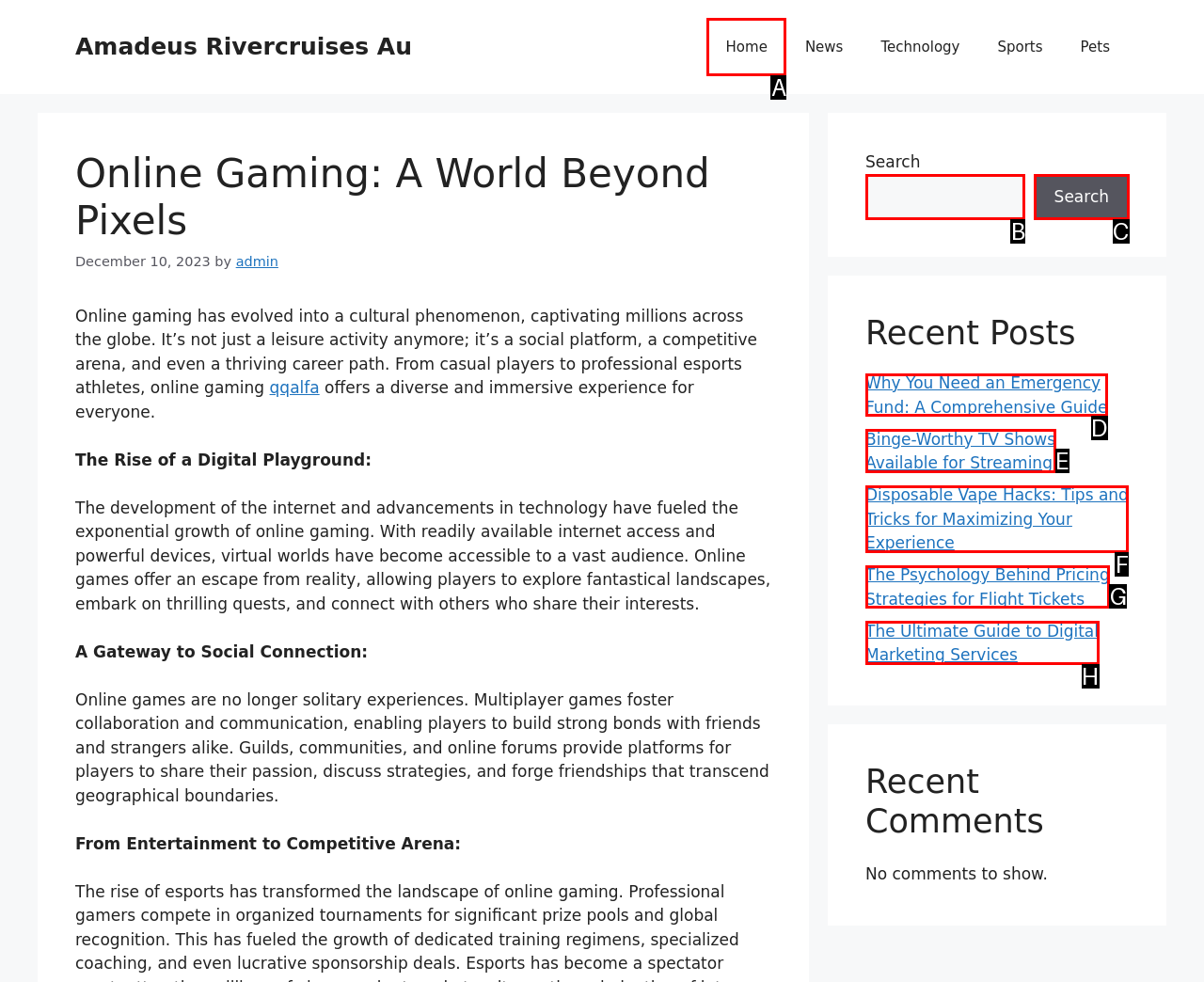Given the task: Go to Home page, indicate which boxed UI element should be clicked. Provide your answer using the letter associated with the correct choice.

A